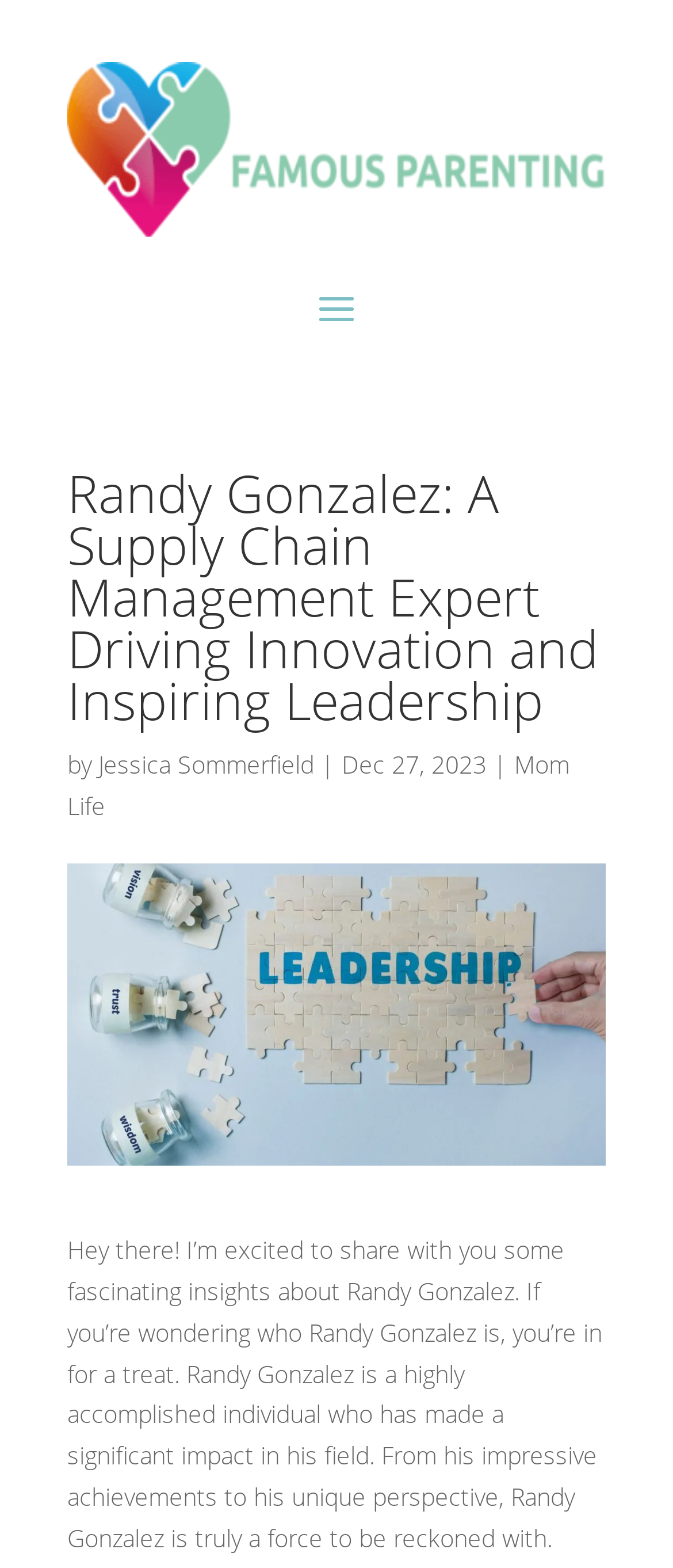Please find the top heading of the webpage and generate its text.

Randy Gonzalez: A Supply Chain Management Expert Driving Innovation and Inspiring Leadership